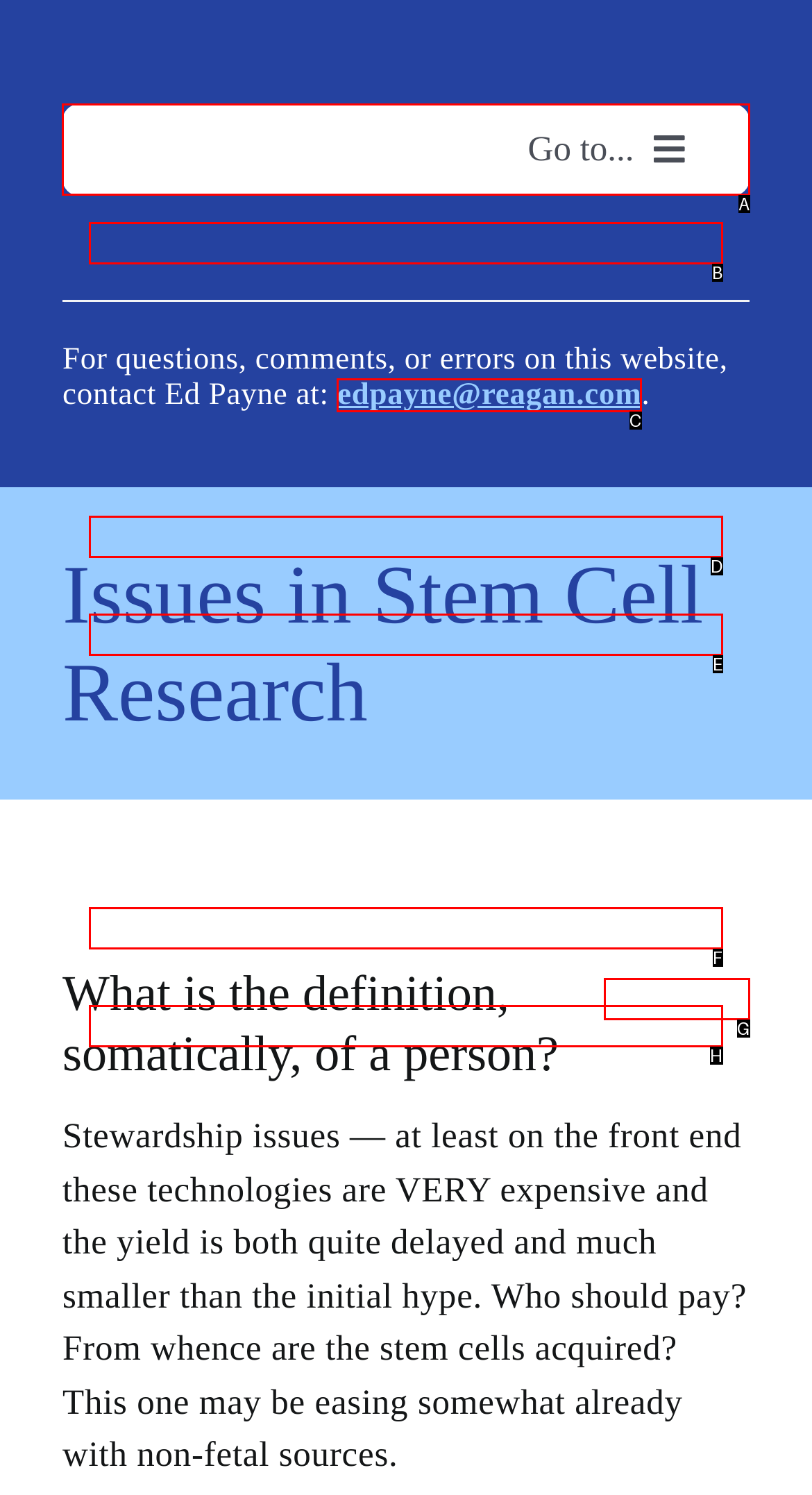Which lettered UI element aligns with this description: edpayne@reagan.com
Provide your answer using the letter from the available choices.

C